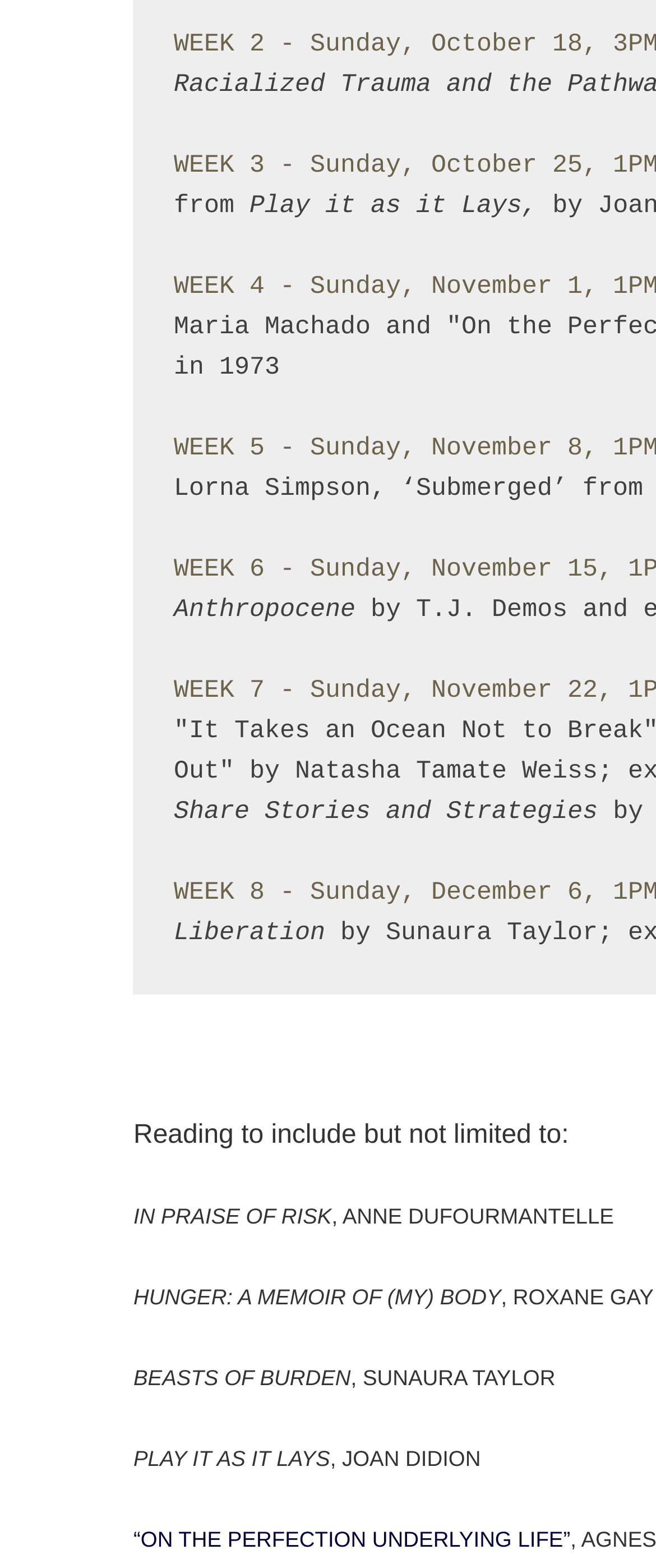Respond to the question below with a single word or phrase: What is the last book title listed?

PLAY IT AS IT LAYS